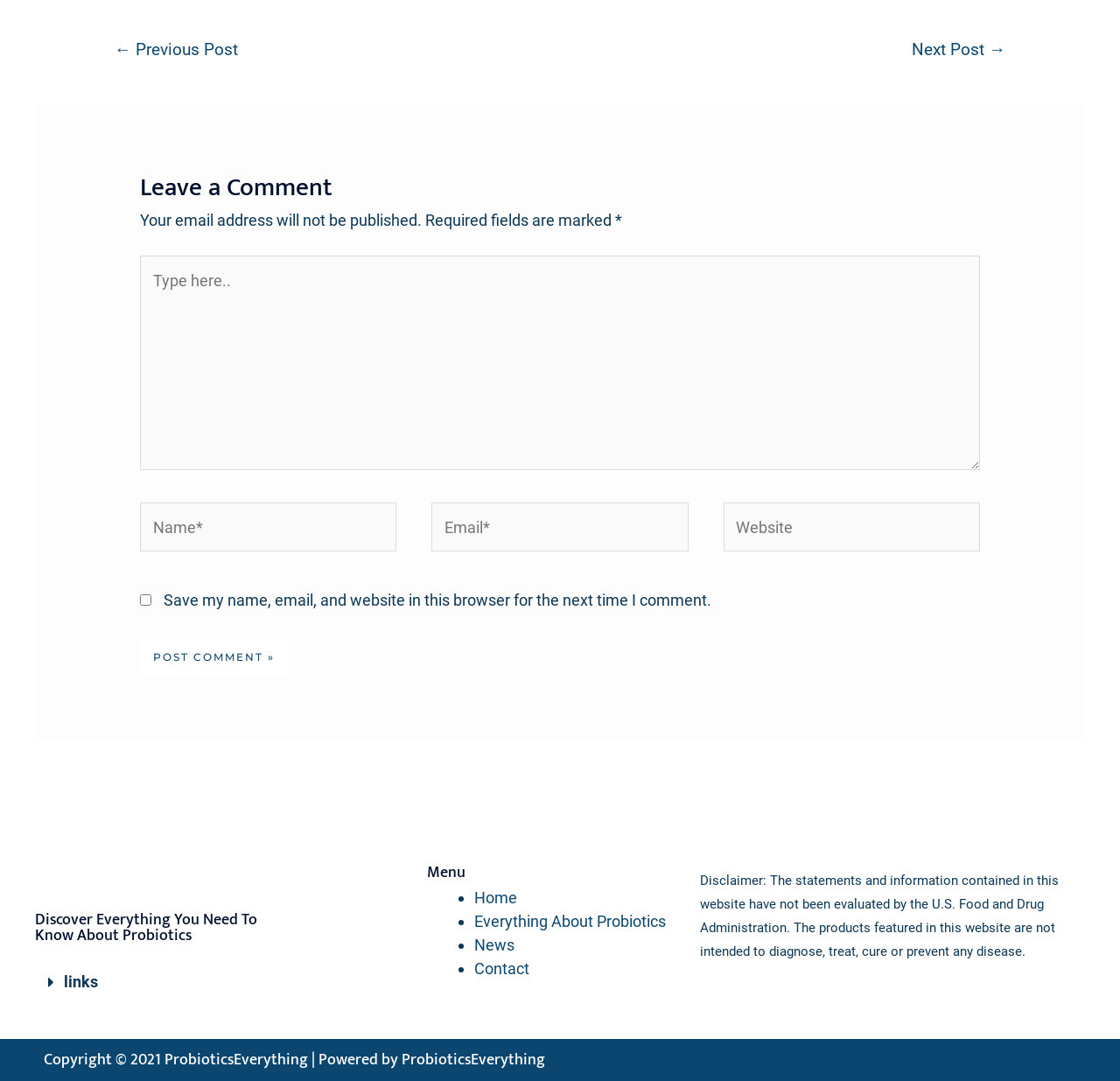Refer to the element description Next Post → and identify the corresponding bounding box in the screenshot. Format the coordinates as (top-left x, top-left y, bottom-right x, bottom-right y) with values in the range of 0 to 1.

[0.792, 0.029, 0.92, 0.065]